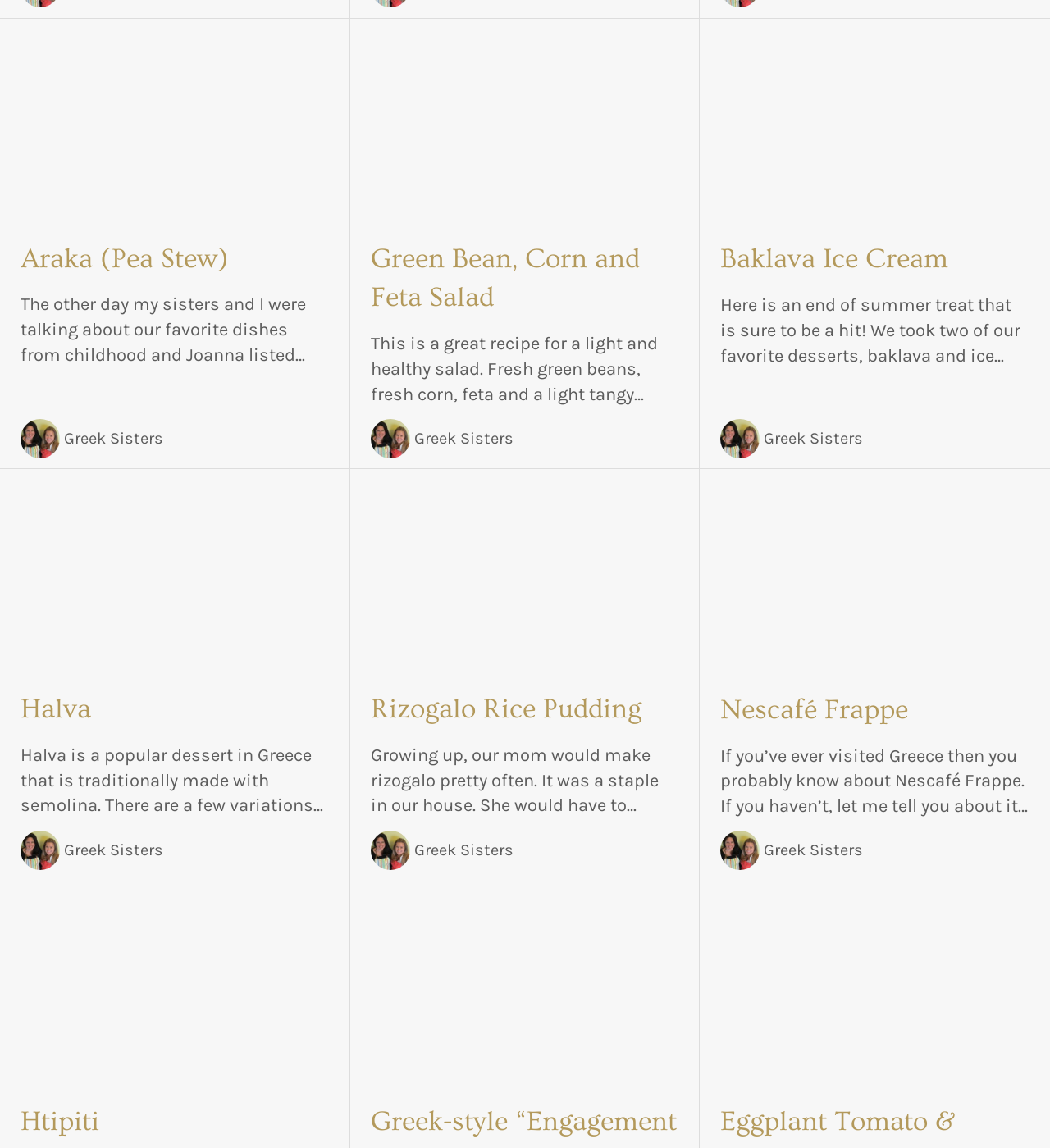What is the author of the recipes?
Answer briefly with a single word or phrase based on the image.

Greek Sisters